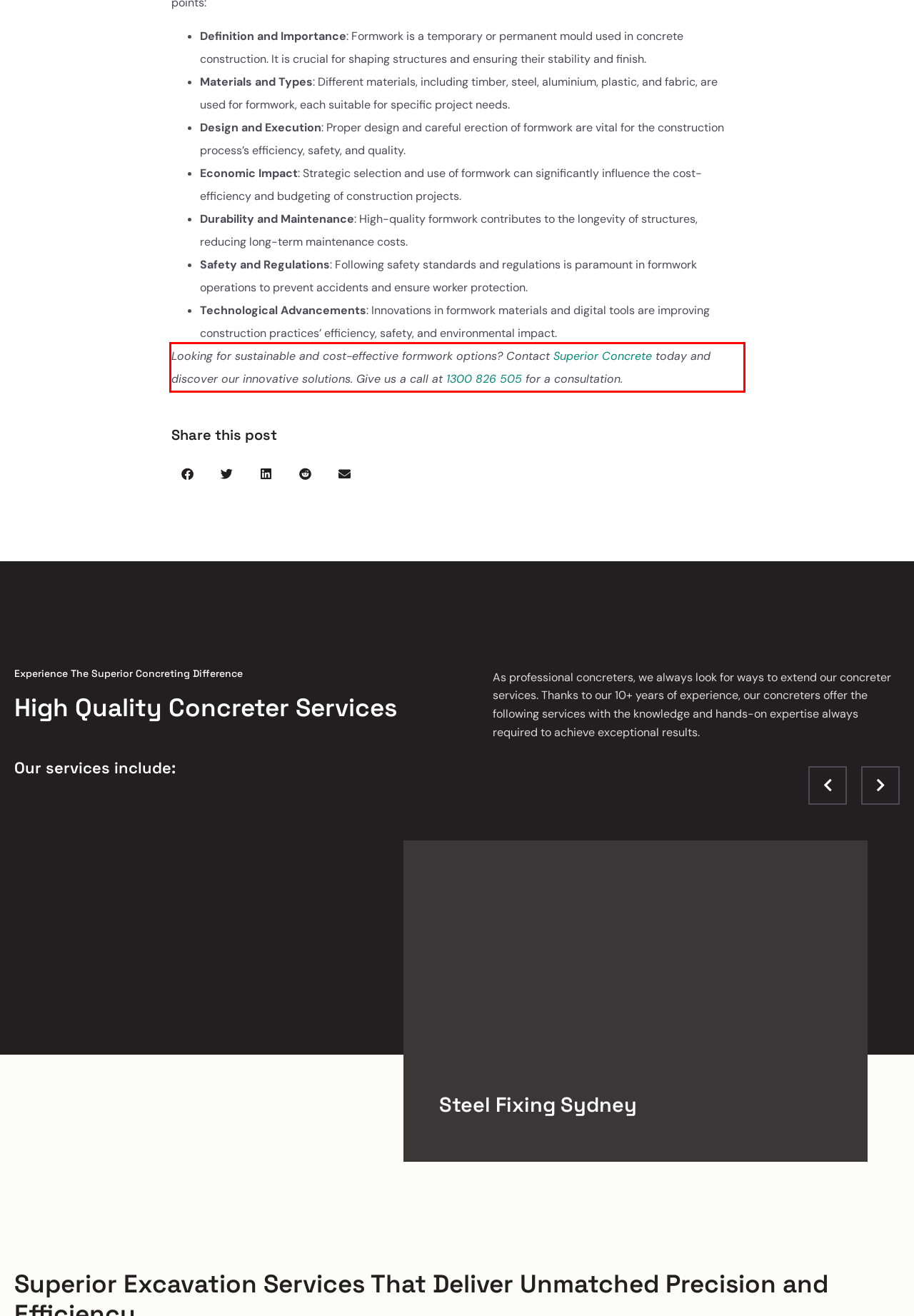You are provided with a screenshot of a webpage containing a red bounding box. Please extract the text enclosed by this red bounding box.

Looking for sustainable and cost-effective formwork options? Contact Superior Concrete today and discover our innovative solutions. Give us a call at 1300 826 505 for a consultation.